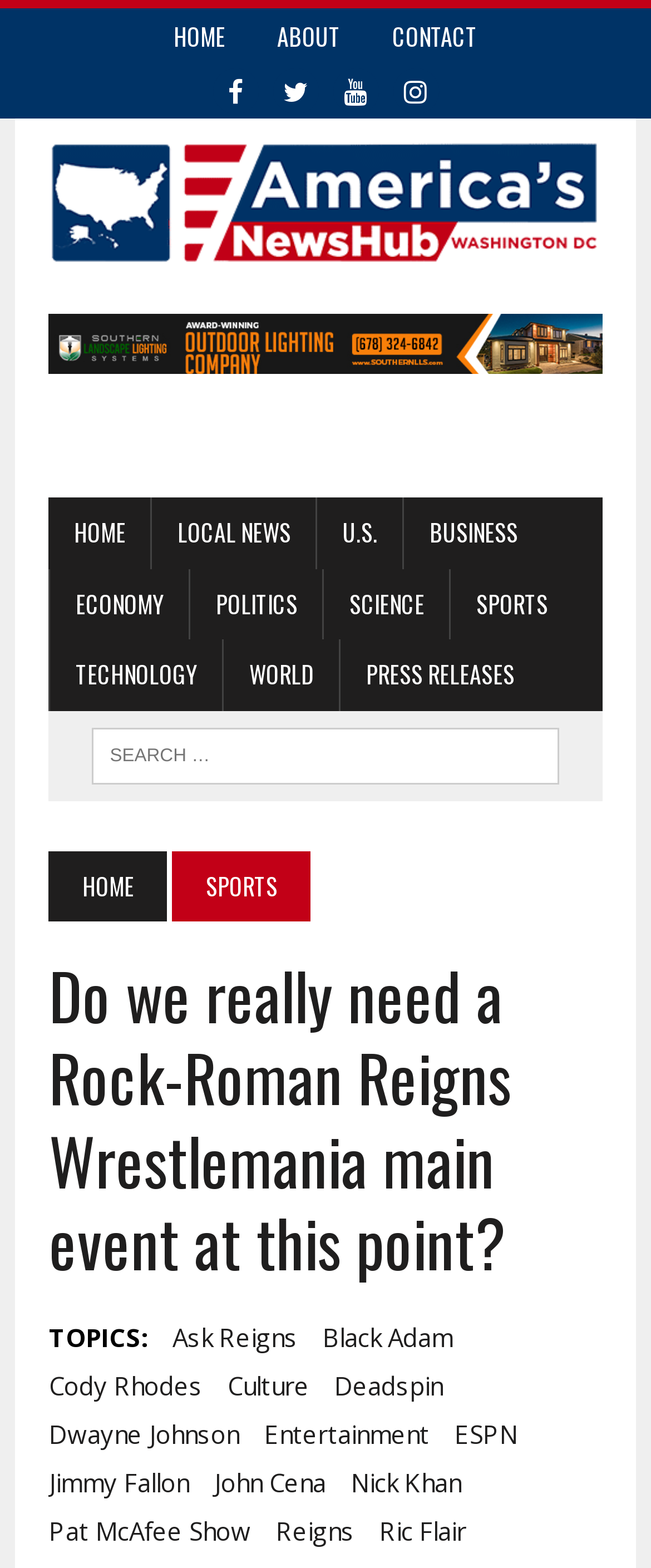Please determine the bounding box coordinates of the element's region to click for the following instruction: "Read the article about Rock-Roman Reigns Wrestlemania".

[0.075, 0.609, 0.925, 0.819]